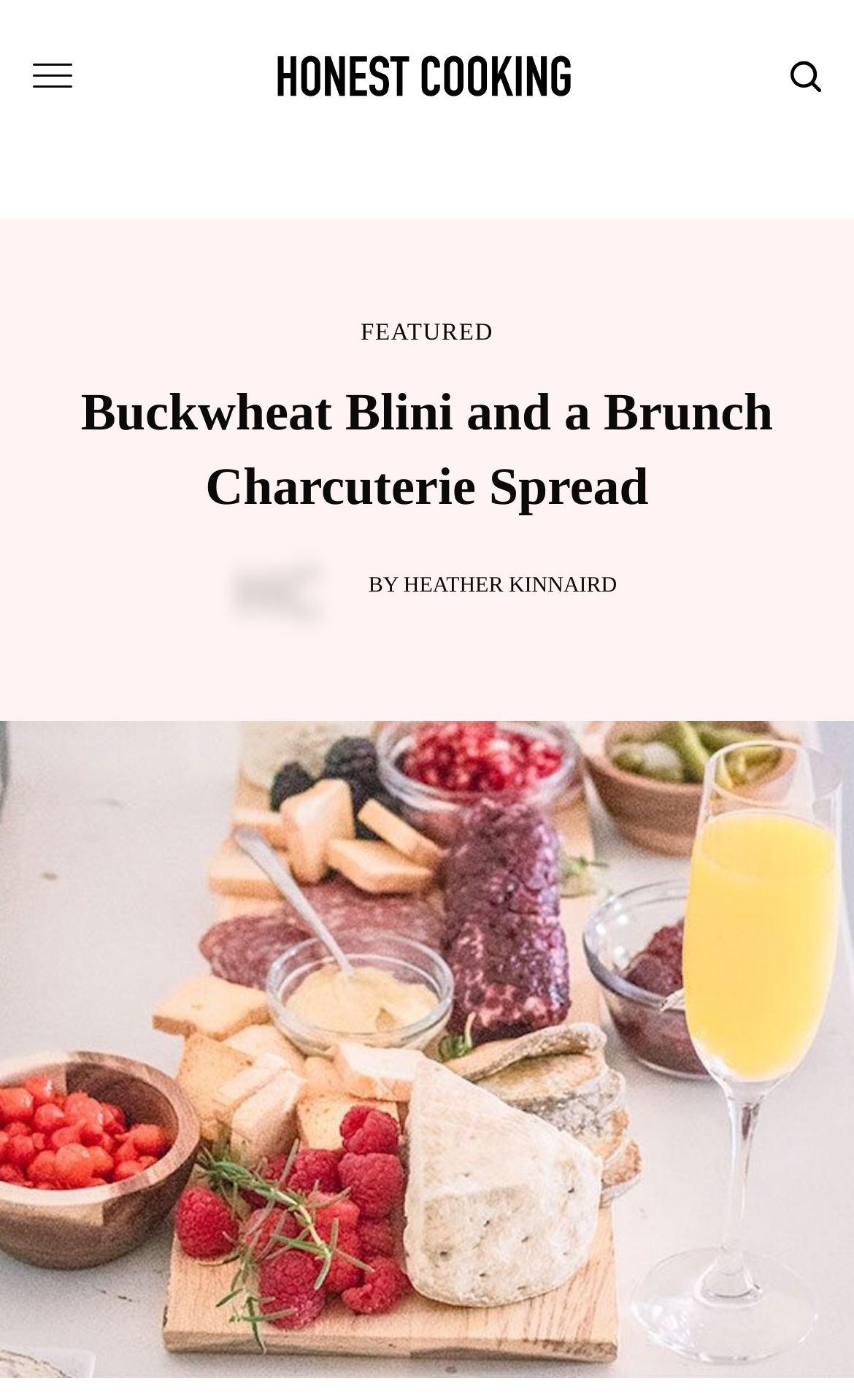Please identify the webpage's heading and generate its text content.

Buckwheat Blini and a Brunch Charcuterie Spread